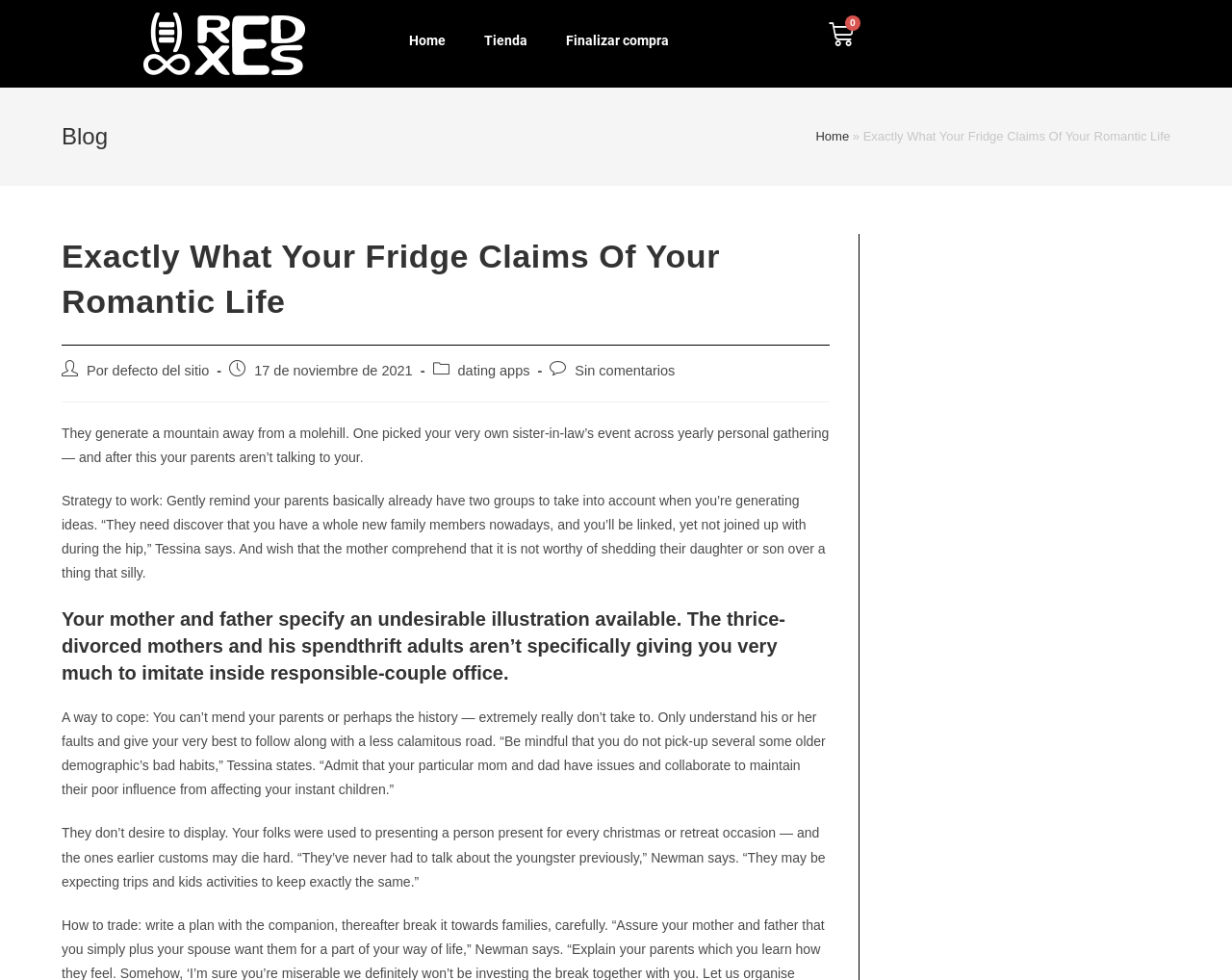Please specify the bounding box coordinates of the element that should be clicked to execute the given instruction: 'Click on the link to septiembre 2023'. Ensure the coordinates are four float numbers between 0 and 1, expressed as [left, top, right, bottom].

None